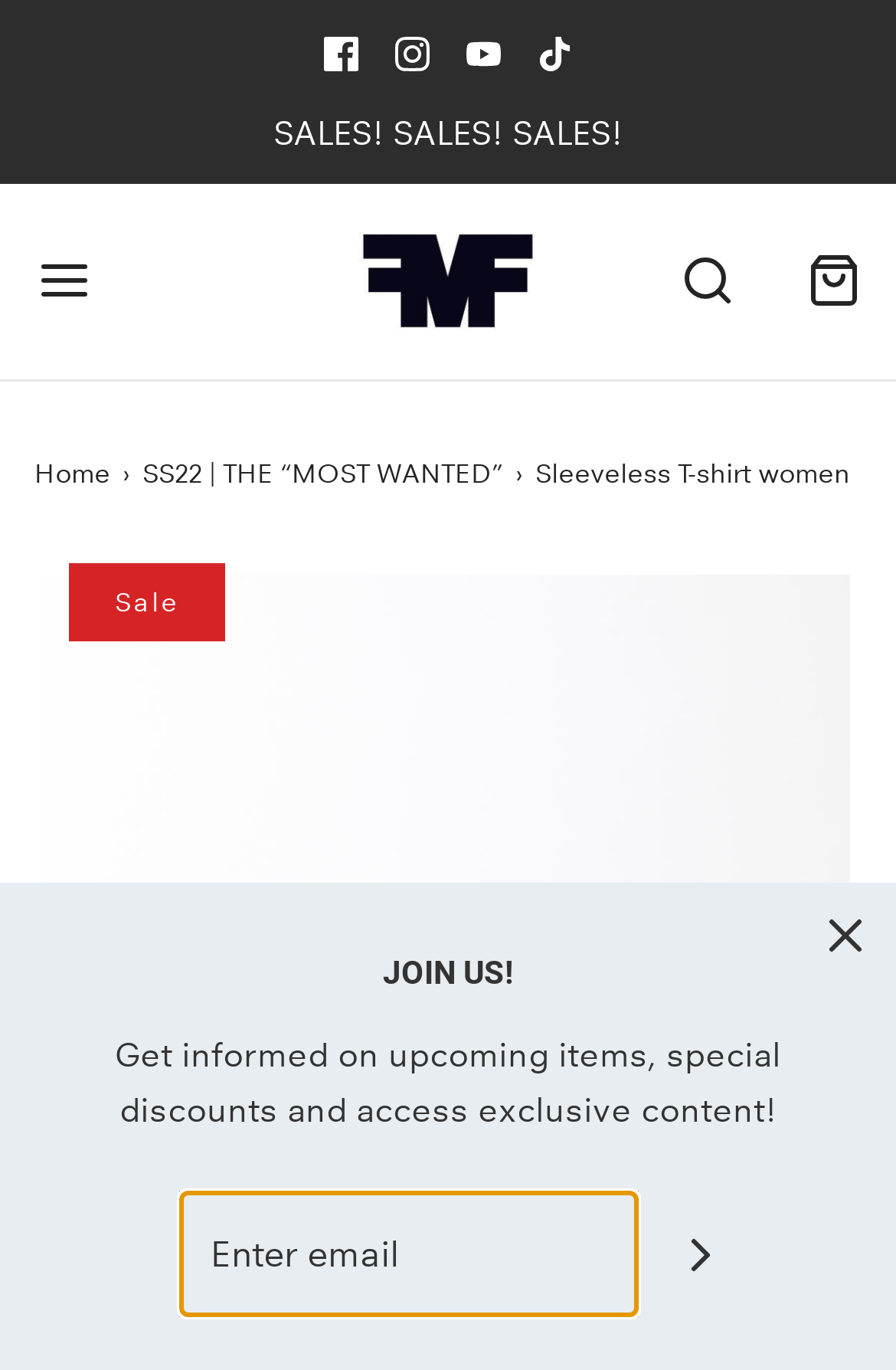Determine the bounding box coordinates of the clickable region to follow the instruction: "Open navigation".

[0.0, 0.159, 0.141, 0.251]